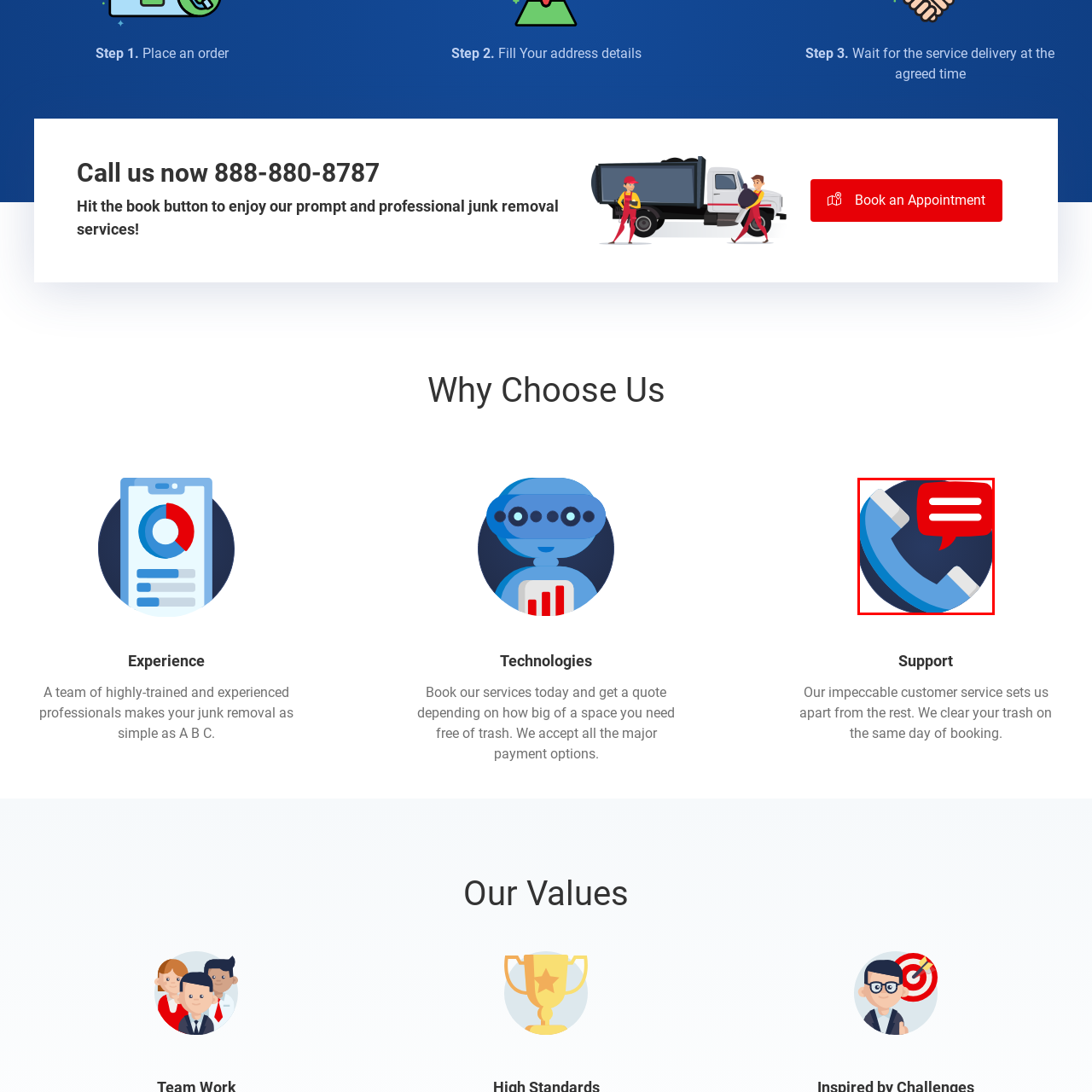What color is the speech bubble?
Examine the image within the red bounding box and provide a comprehensive answer to the question.

The vibrant red speech bubble contains white dialogue lines, emphasizing the importance of communication and reaching out for services.